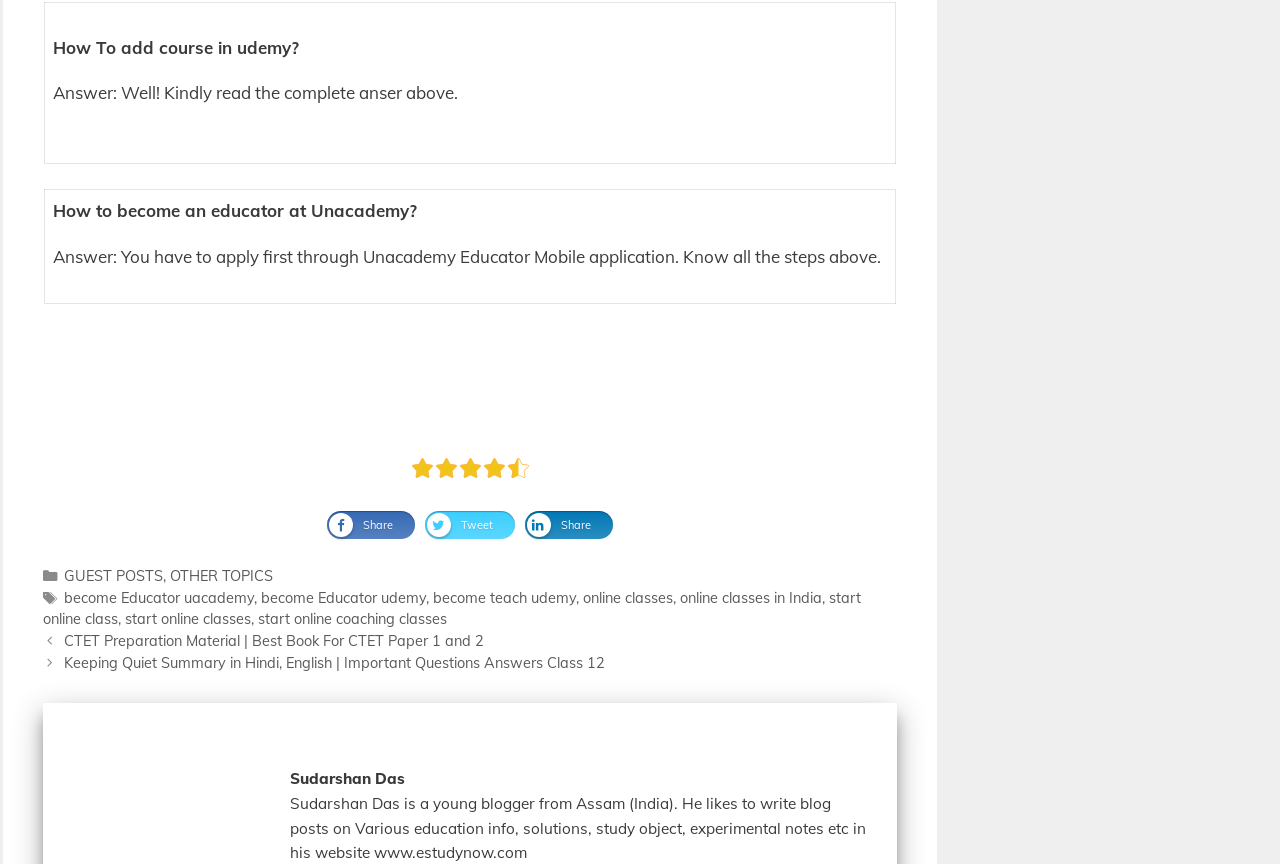Please identify the bounding box coordinates of the element that needs to be clicked to execute the following command: "Read the post about 'How To add course in udemy?'". Provide the bounding box using four float numbers between 0 and 1, formatted as [left, top, right, bottom].

[0.034, 0.003, 0.699, 0.189]